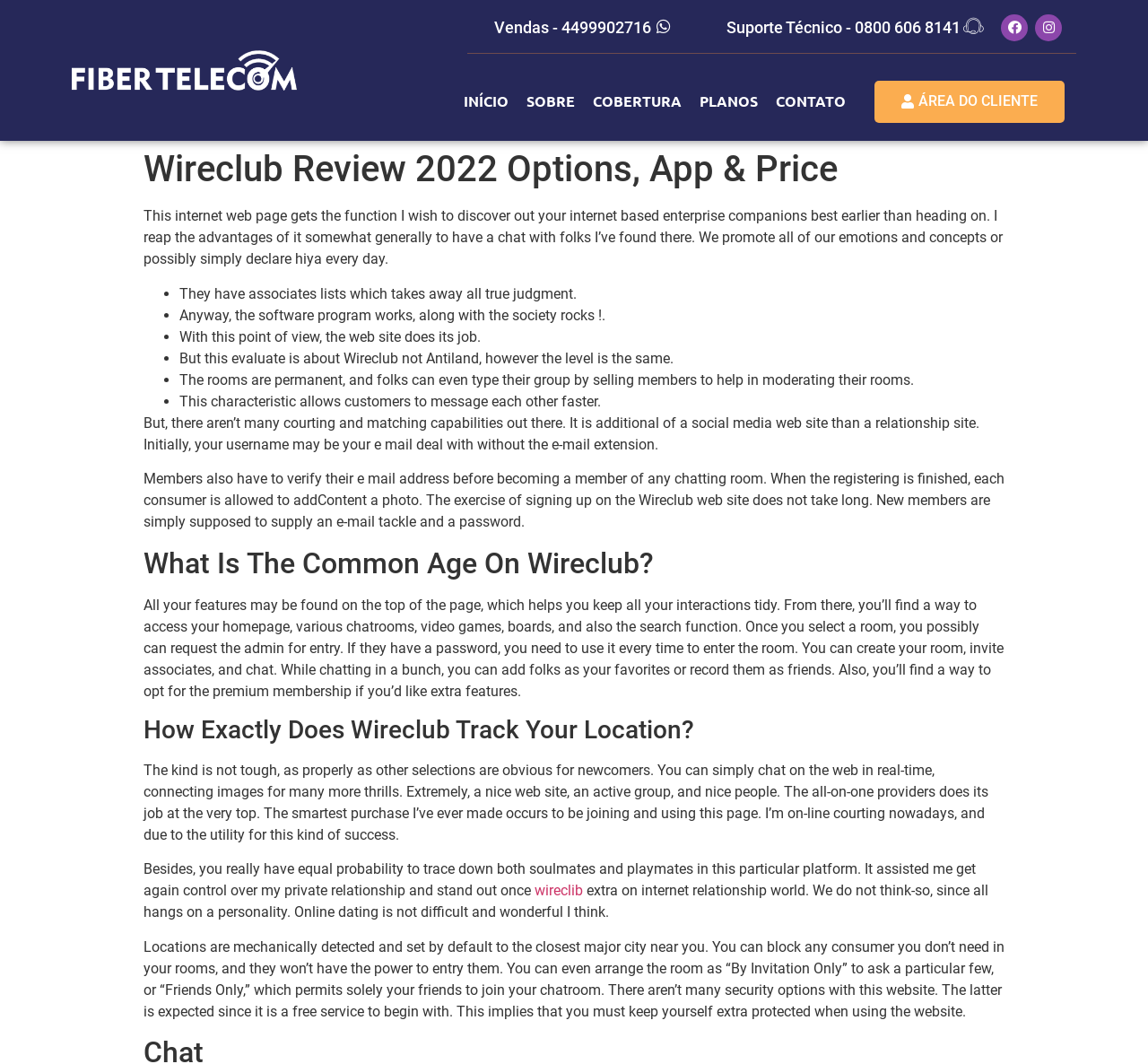Using the provided element description: "wireclib", identify the bounding box coordinates. The coordinates should be four floats between 0 and 1 in the order [left, top, right, bottom].

[0.466, 0.829, 0.508, 0.845]